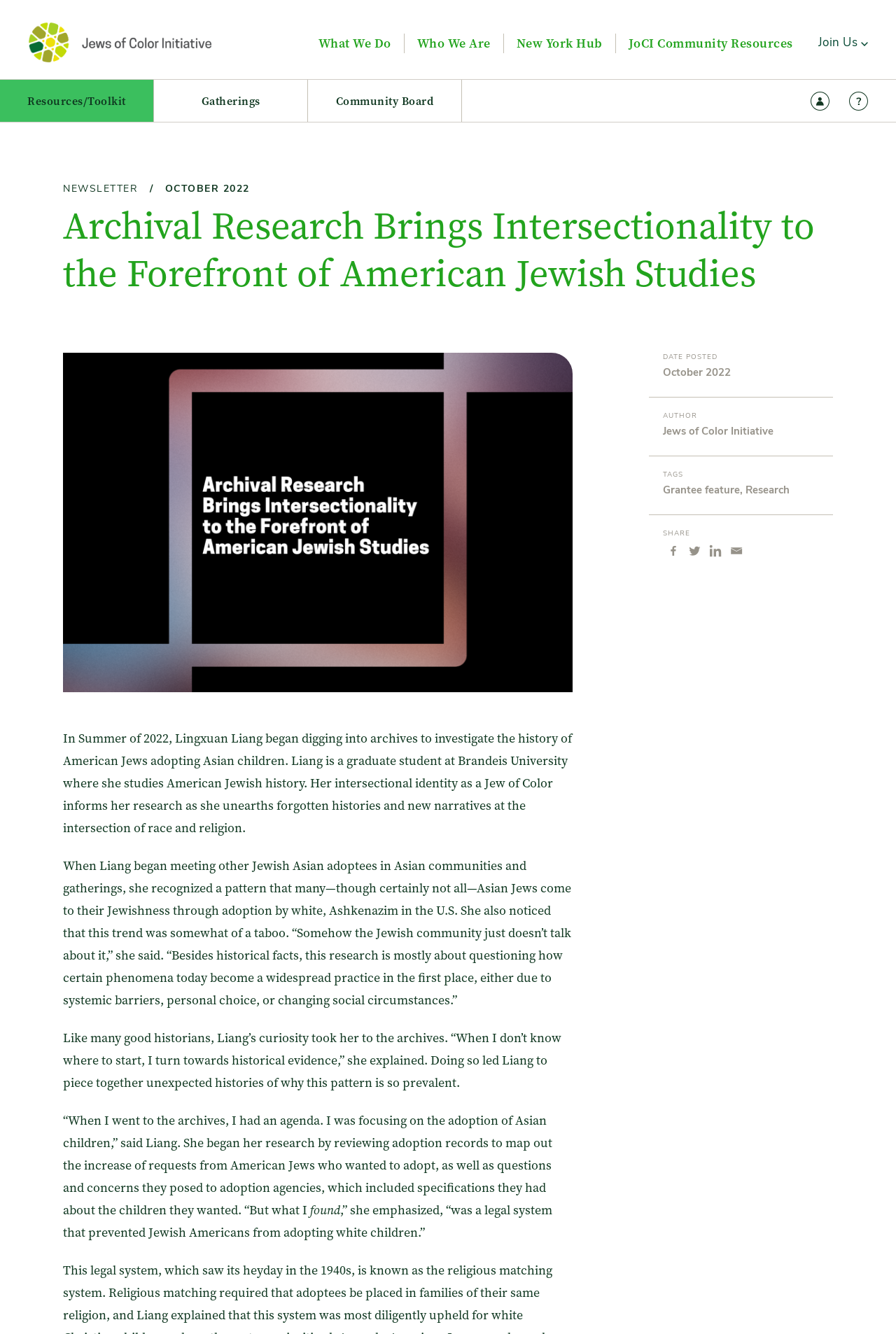Using the webpage screenshot and the element description Community Board, determine the bounding box coordinates. Specify the coordinates in the format (top-left x, top-left y, bottom-right x, bottom-right y) with values ranging from 0 to 1.

[0.344, 0.06, 0.515, 0.091]